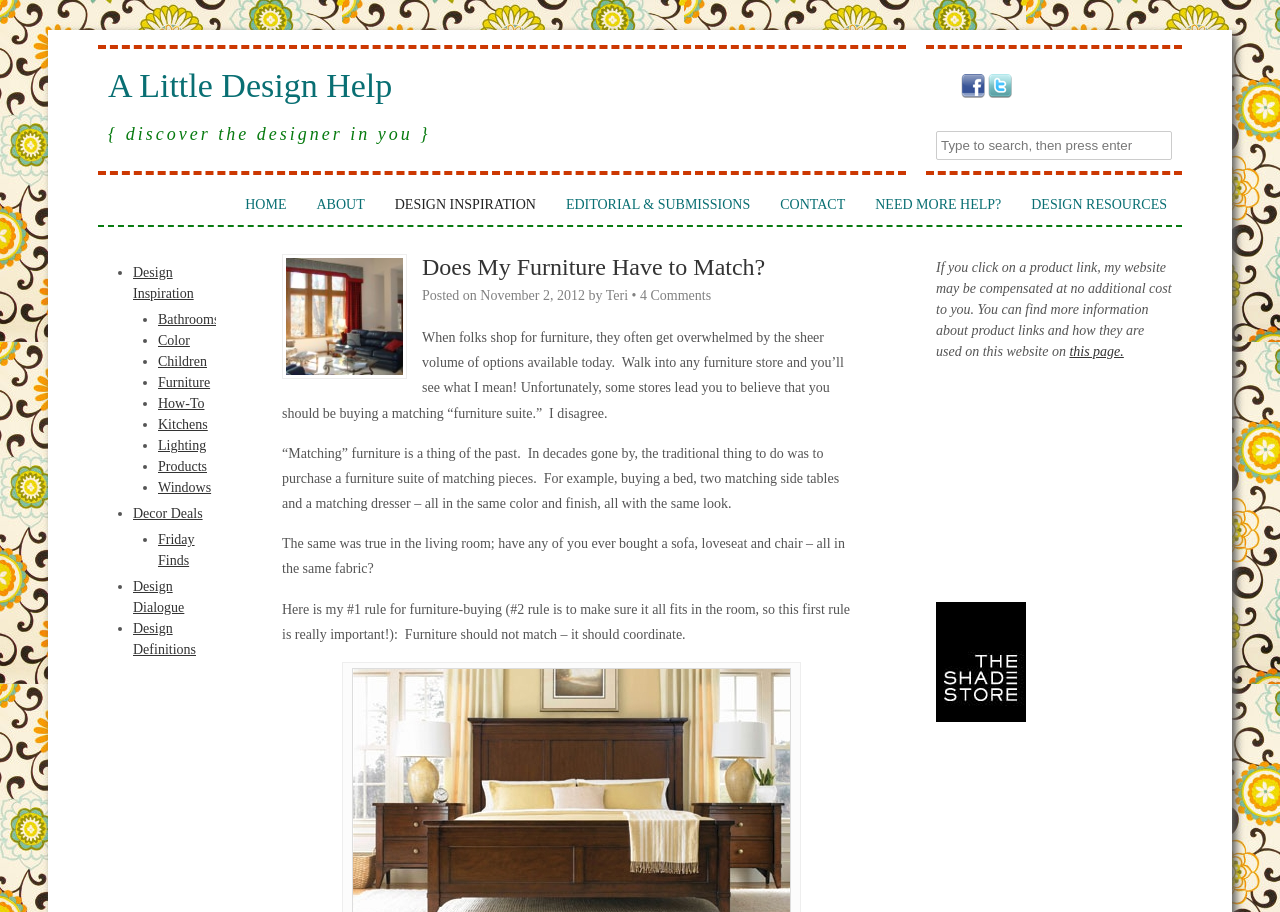Articulate a detailed summary of the webpage's content and design.

The webpage is about a design blog, "A Little Design Help", with a focus on furniture and interior design. At the top, there is a header section with a link to the blog's homepage and a tagline "discover the designer in you". Below the header, there is a search bar and a navigation menu with links to various sections of the blog, including "HOME", "ABOUT", "DESIGN INSPIRATION", and more.

The main content of the page is an article titled "Does My Furniture Have to Match?" with a heading and a brief introduction. The article is divided into several paragraphs, discussing the concept of matching furniture and the author's opinion on it. There are no images within the article, but there is a related image at the top of the page with the same title as the article.

On the right side of the page, there is a list of links to other articles and categories, including "Design Inspiration", "Bathrooms", "Color", and more. Each link is preceded by a bullet point. Below the list, there is a section with links to other design-related resources, including "Decor Deals" and "Design Dialogue".

At the bottom of the page, there is a section with a disclaimer about product links and a link to a page with more information. There is also a link to a related article, "Custom Woven Wood Shades at The Shade Store", with an accompanying image.